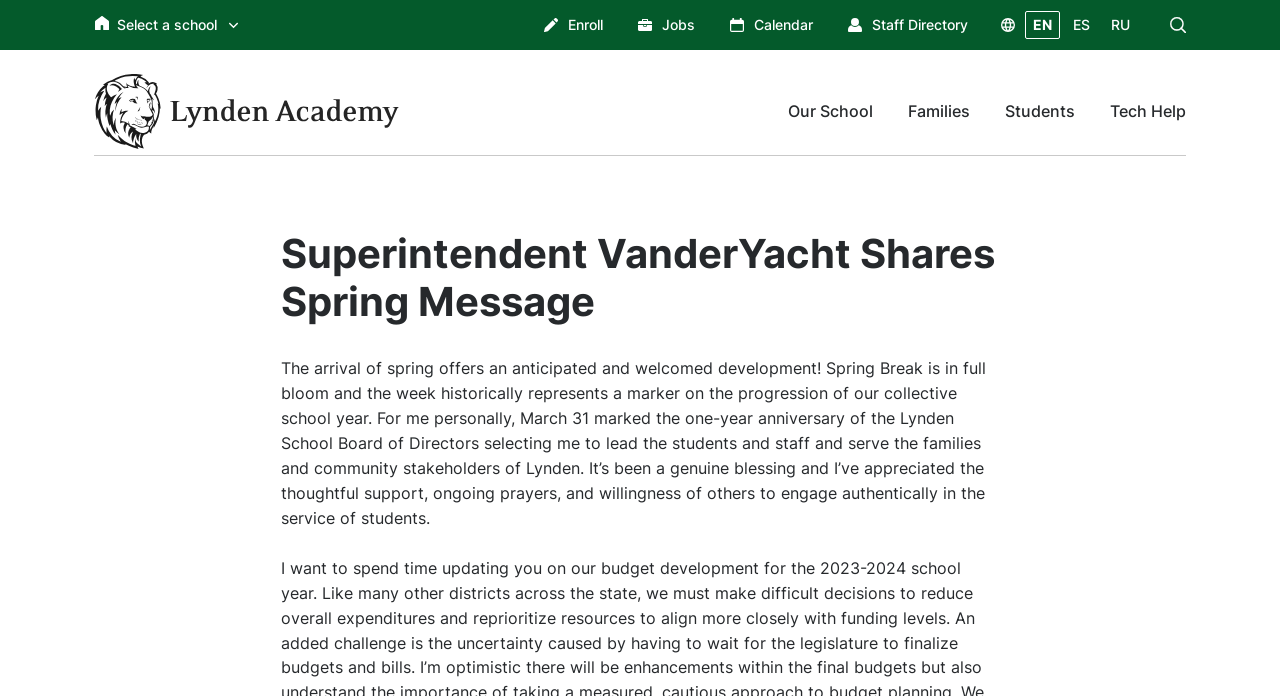Provide the bounding box coordinates of the HTML element this sentence describes: "name="q" placeholder="Search"".

[0.425, 0.0, 0.899, 0.053]